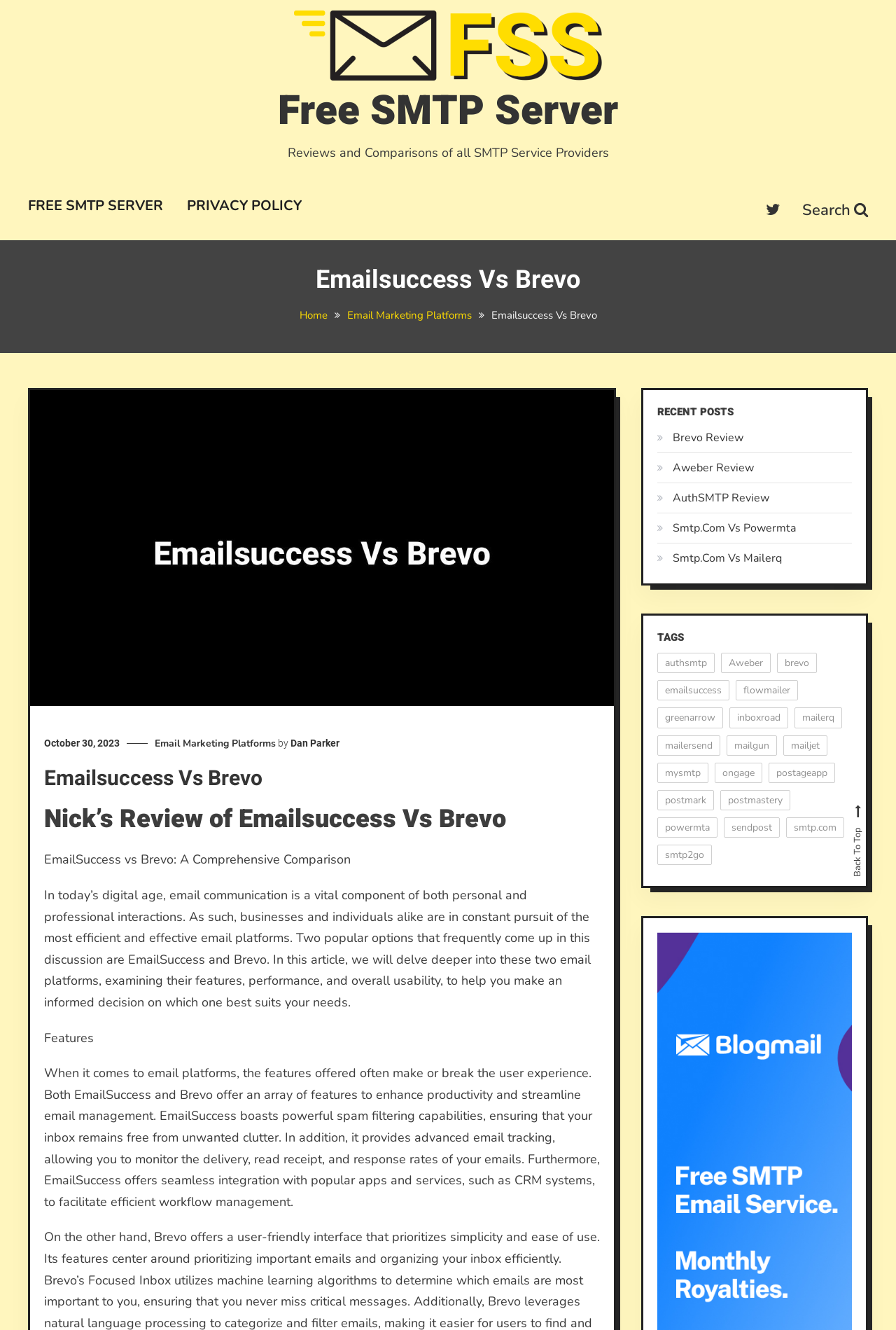Please provide a short answer using a single word or phrase for the question:
What is the purpose of the 'Back To Top' button?

To scroll back to the top